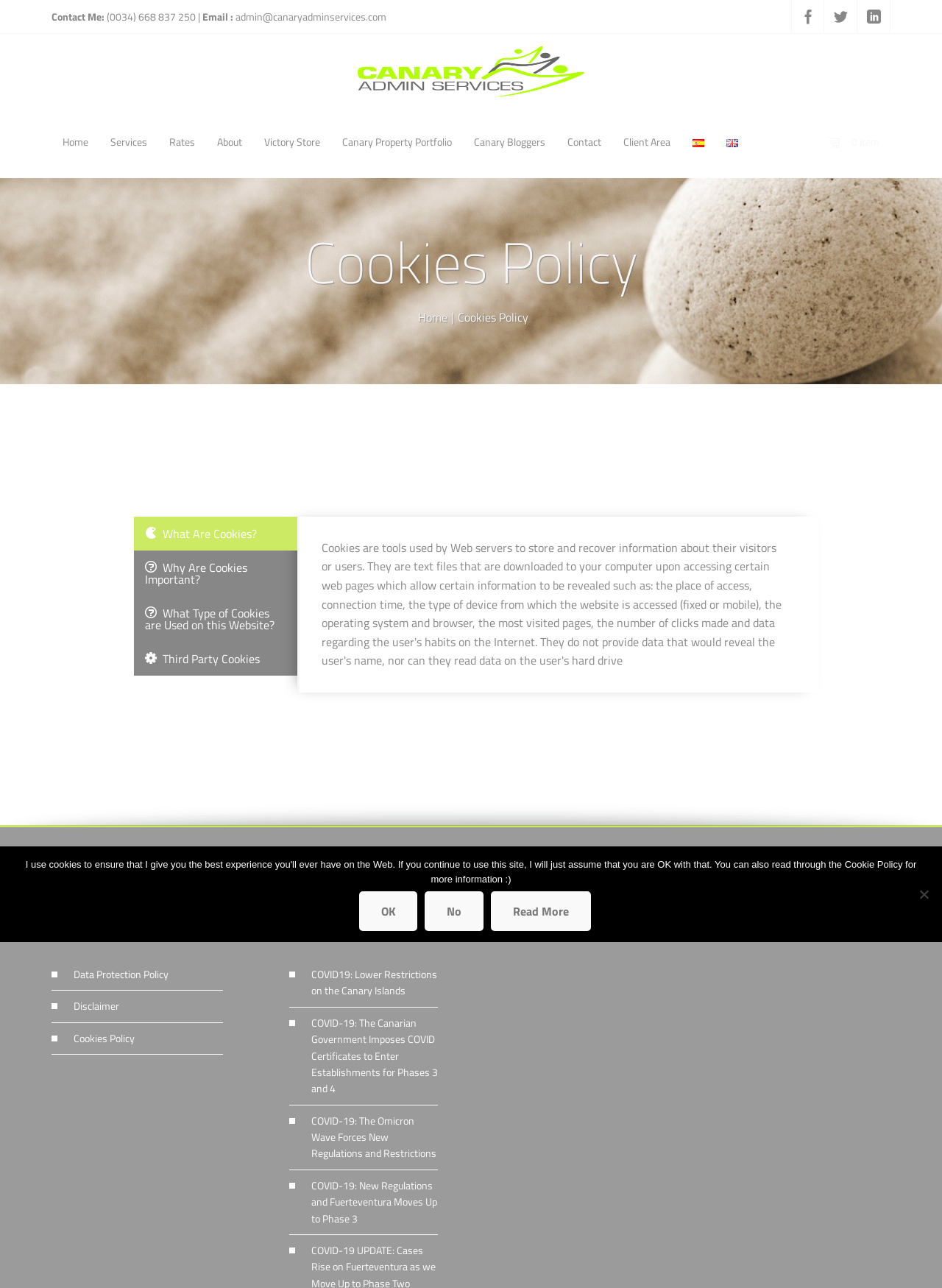Identify the bounding box coordinates of the clickable region to carry out the given instruction: "Click Contact Me".

[0.055, 0.007, 0.111, 0.019]